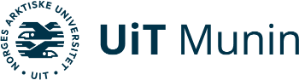What does the stylized wave pattern symbolize?
Based on the screenshot, provide your answer in one word or phrase.

Connection to the Arctic region